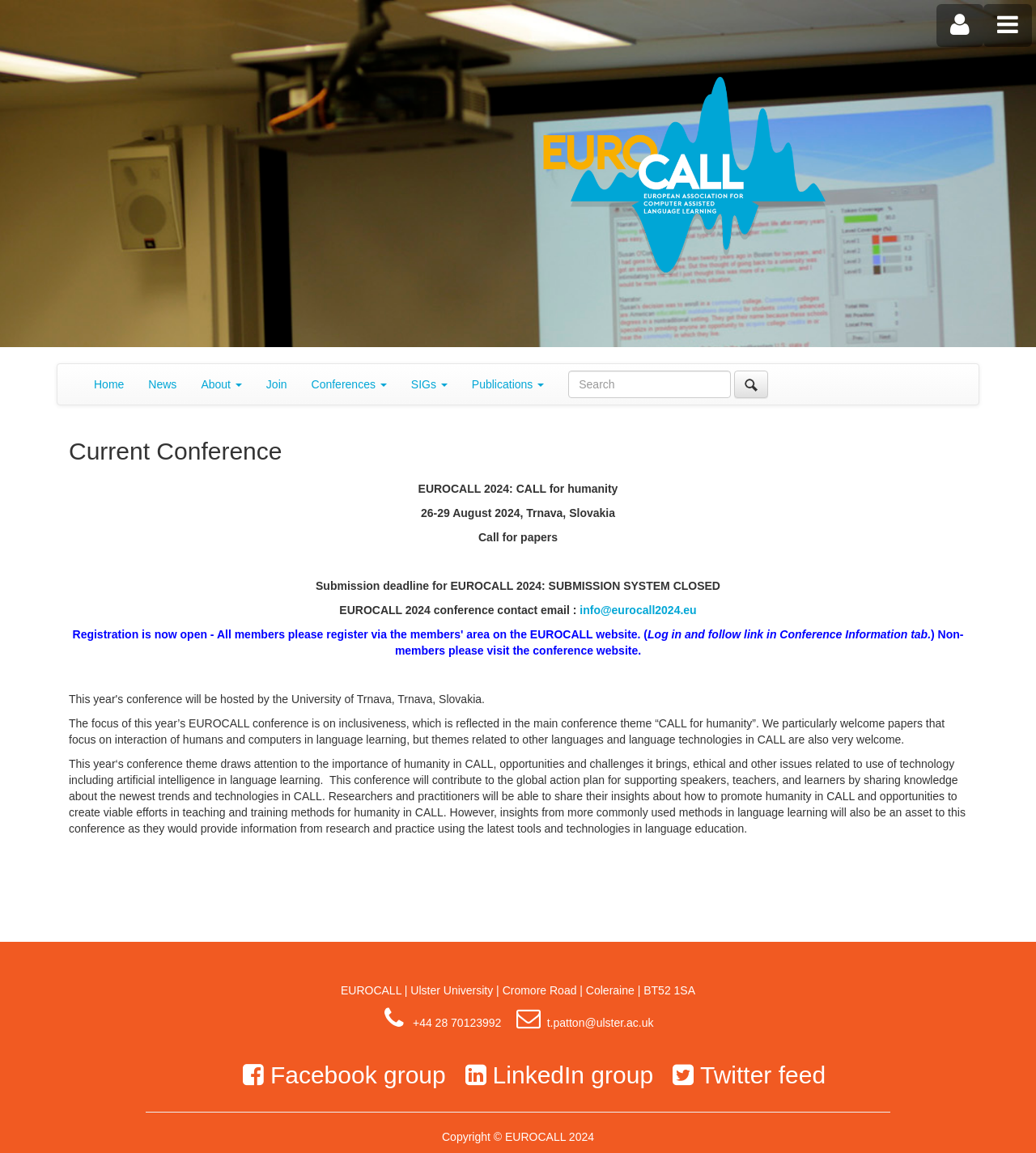Can you look at the image and give a comprehensive answer to the question:
What is the submission deadline for EUROCALL 2024?

The submission deadline for EUROCALL 2024 is mentioned in the StaticText element with the text 'Submission deadline for EUROCALL 2024: SUBMISSION SYSTEM CLOSED'. This indicates that the submission system is currently closed.